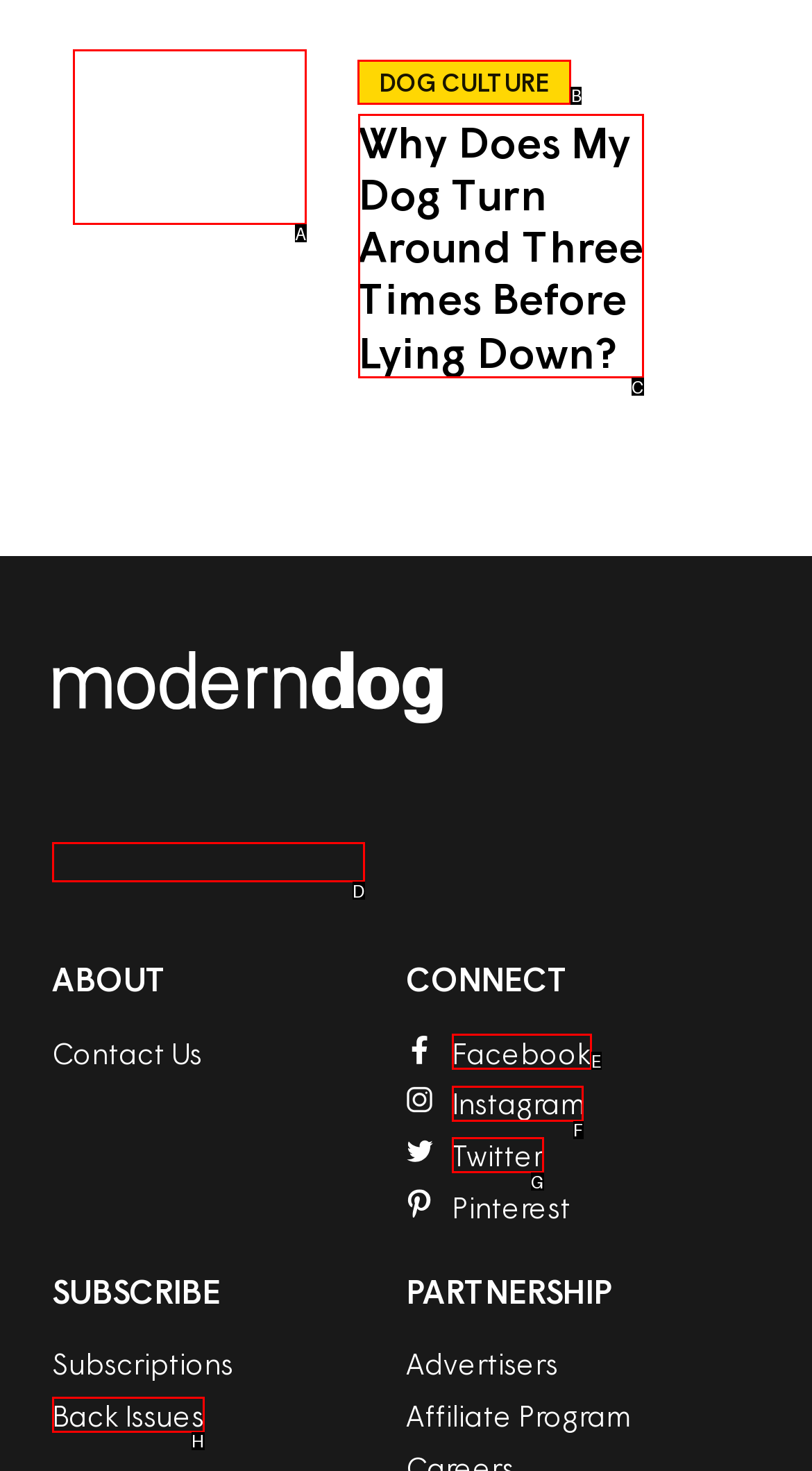Select the correct HTML element to complete the following task: View the post about dog culture
Provide the letter of the choice directly from the given options.

B